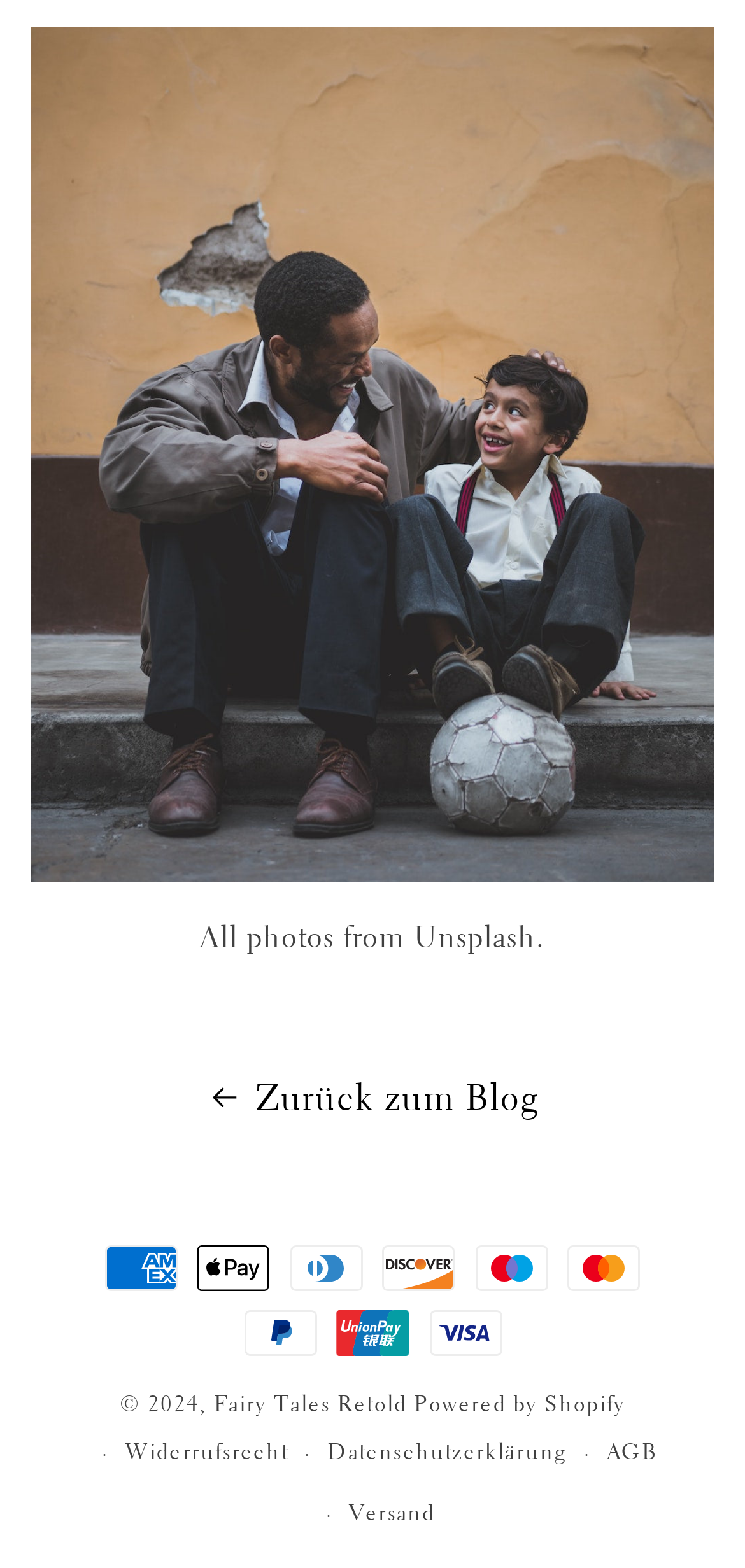Determine the bounding box coordinates of the clickable region to carry out the instruction: "view payment methods".

[0.092, 0.783, 0.438, 0.808]